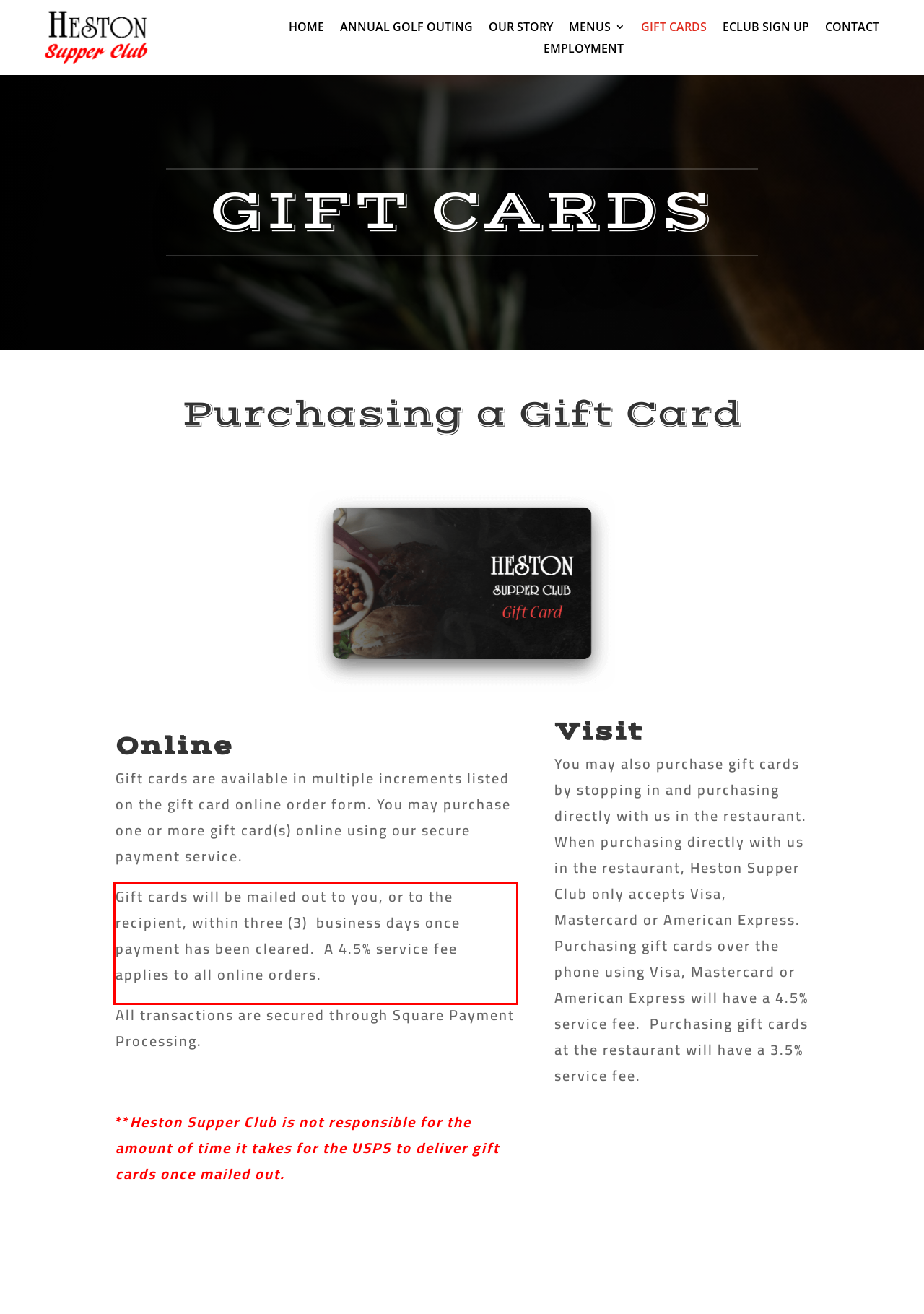From the provided screenshot, extract the text content that is enclosed within the red bounding box.

Gift cards will be mailed out to you, or to the recipient, within three (3) business days once payment has been cleared. A 4.5% service fee applies to all online orders.